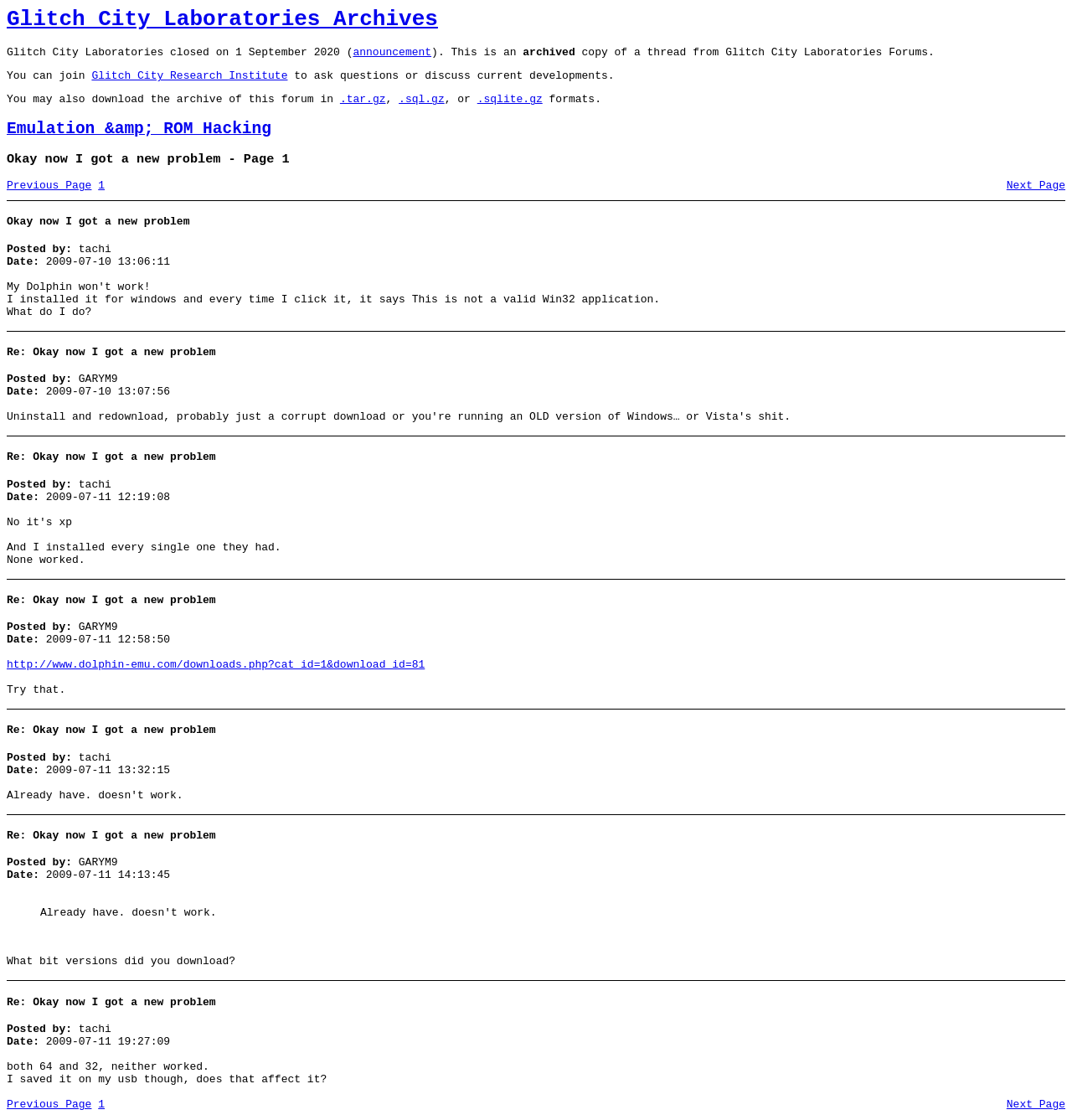What is the name of the emulator that 'GARYM9' suggests?
Your answer should be a single word or phrase derived from the screenshot.

Dolphin-emu